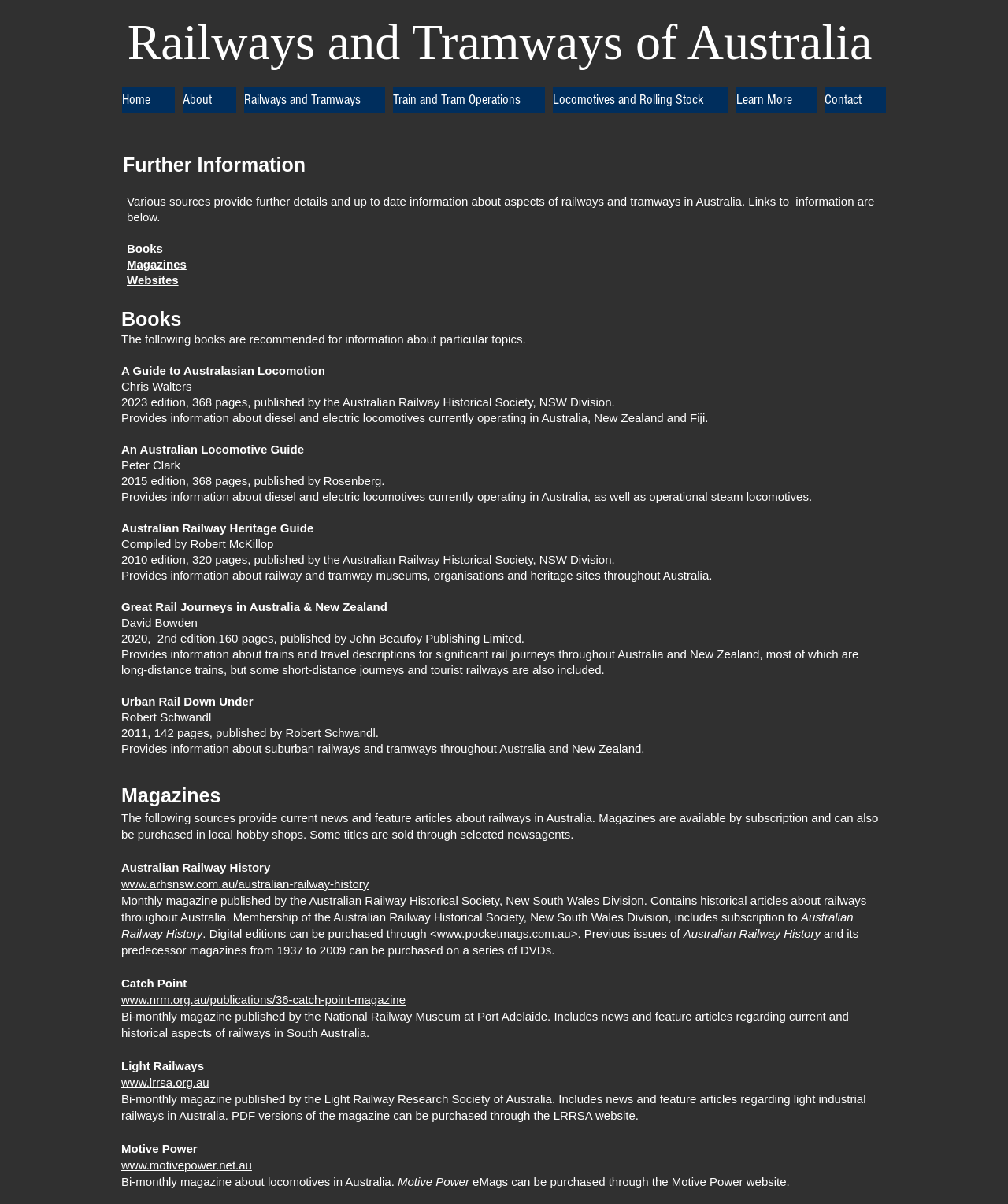What is the main topic of this webpage?
Analyze the screenshot and provide a detailed answer to the question.

Based on the webpage's title and content, it is clear that the main topic is about railways and tramways in Australia, providing information and resources about the subject.